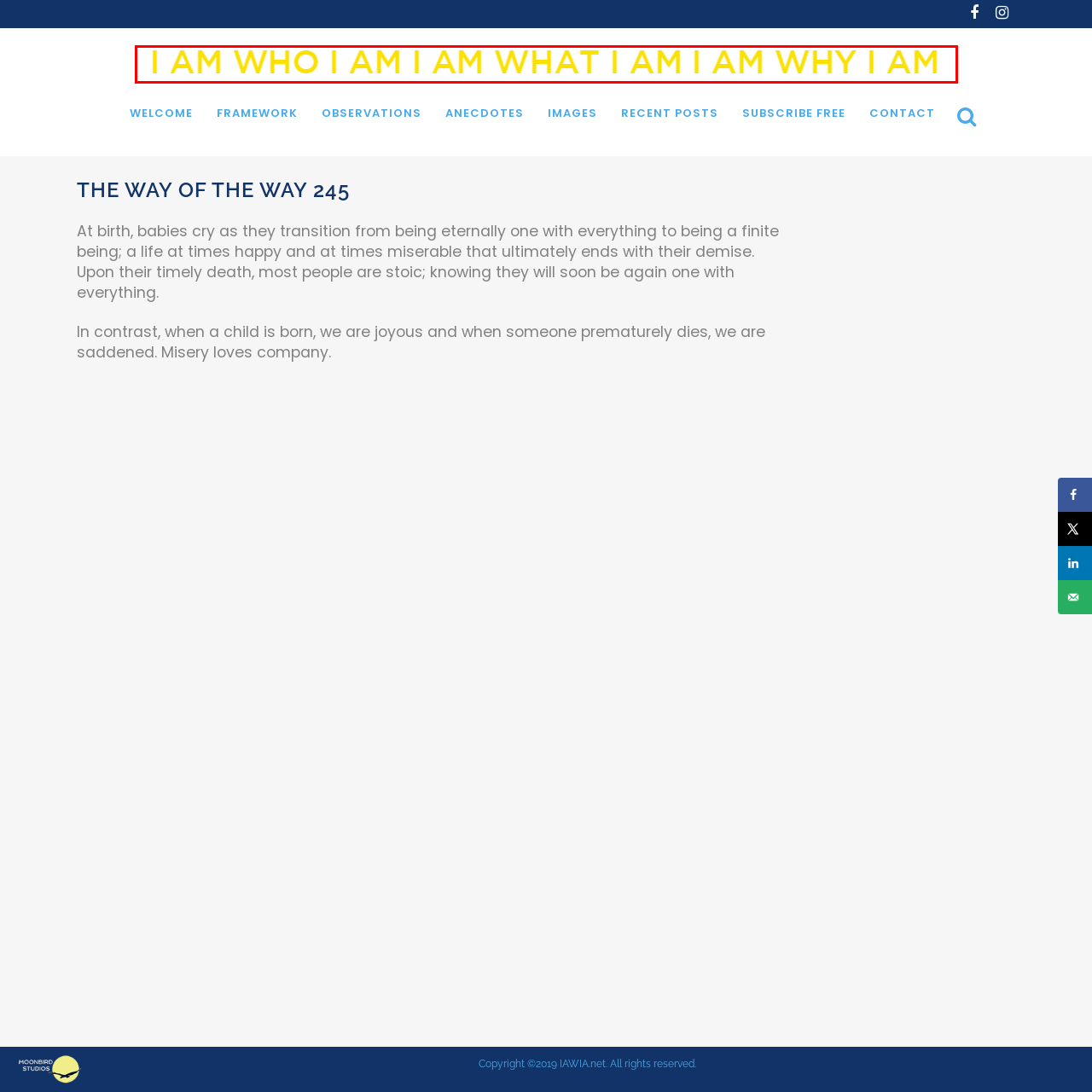Direct your attention to the image contained by the red frame and provide a detailed response to the following question, utilizing the visual data from the image:
What is the color of the font used for the textual statement?

According to the caption, the textual statement is displayed in a 'striking yellow font', indicating that the color of the font used is yellow.